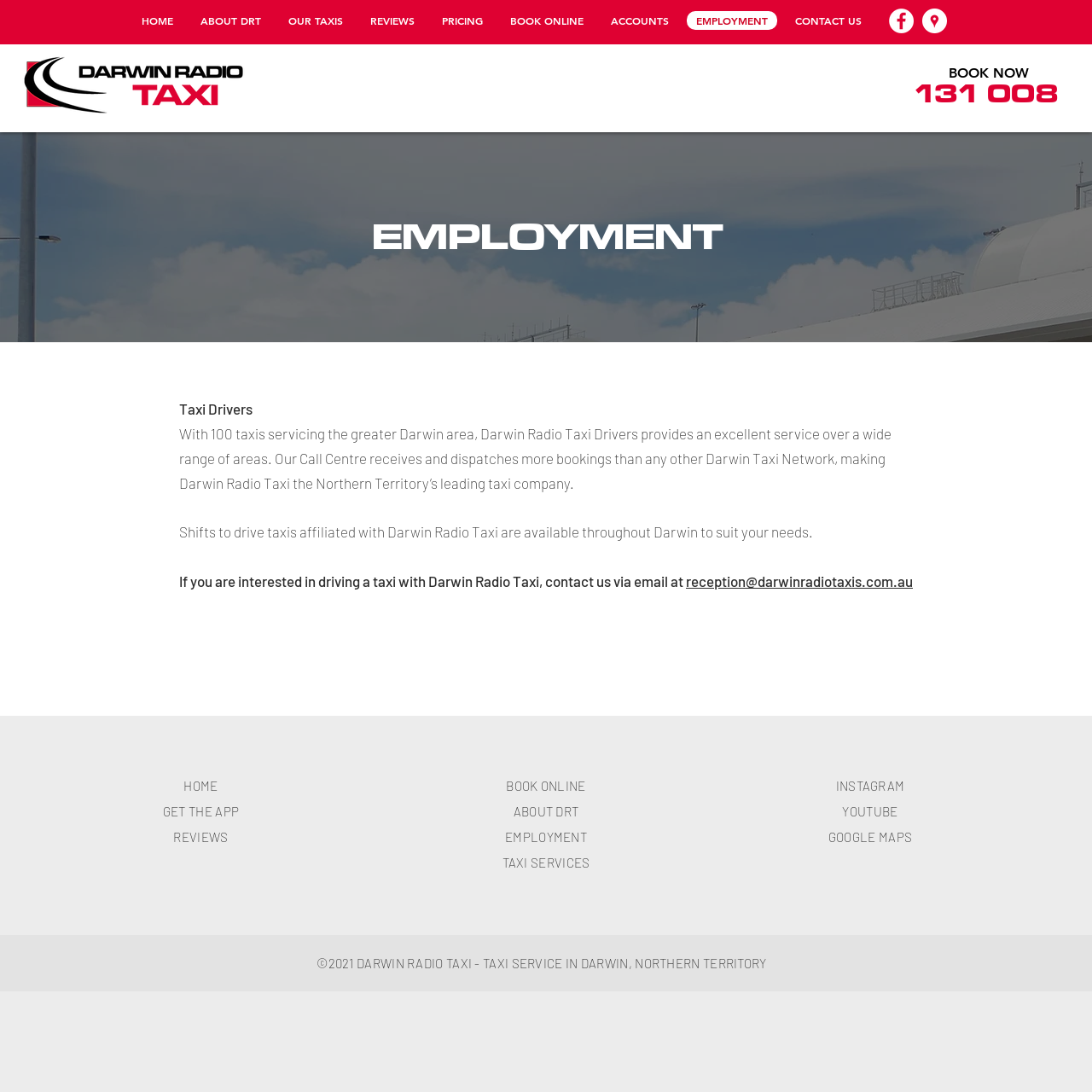Please identify the bounding box coordinates of the area that needs to be clicked to follow this instruction: "Contact us via email".

[0.628, 0.524, 0.836, 0.54]